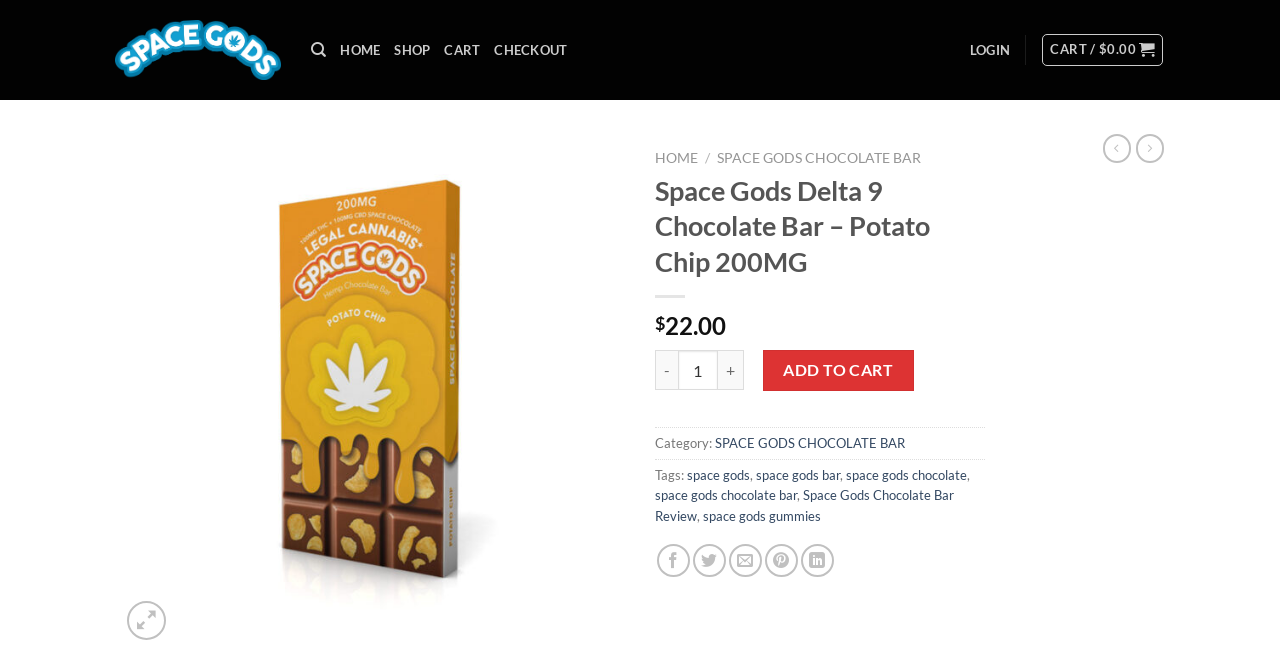Generate a comprehensive description of the webpage.

The webpage is an e-commerce page for buying Space Gods Chocolate Bar. At the top left, there is a logo image with the text "Space Gods" and a search link next to it. On the top right, there are navigation links for "HOME", "SHOP", "CART", "CHECKOUT", and "LOGIN". 

Below the navigation links, there is a large image of the Space Gods Chocolate Bar product, taking up most of the page width. Above the image, there is a link to buy the product. Below the image, there are two disabled buttons, "Previous" and "Next", which are likely for product navigation.

On the right side of the image, there is a product information section. It starts with a heading that describes the product as "Space Gods Delta 9 Chocolate Bar – Potato Chip 200MG". Below the heading, there is a price section showing the price as "$22.00". There is also a quantity selector with a "-" button, a spin button, and a "+" button. 

Below the price section, there is an "ADD TO CART" button. Further down, there are sections for "Category" and "Tags", which provide links to related products. The tags include "space gods", "space gods bar", "space gods chocolate", and "space gods chocolate bar".

At the bottom of the page, there are social media links and a review link for the product.